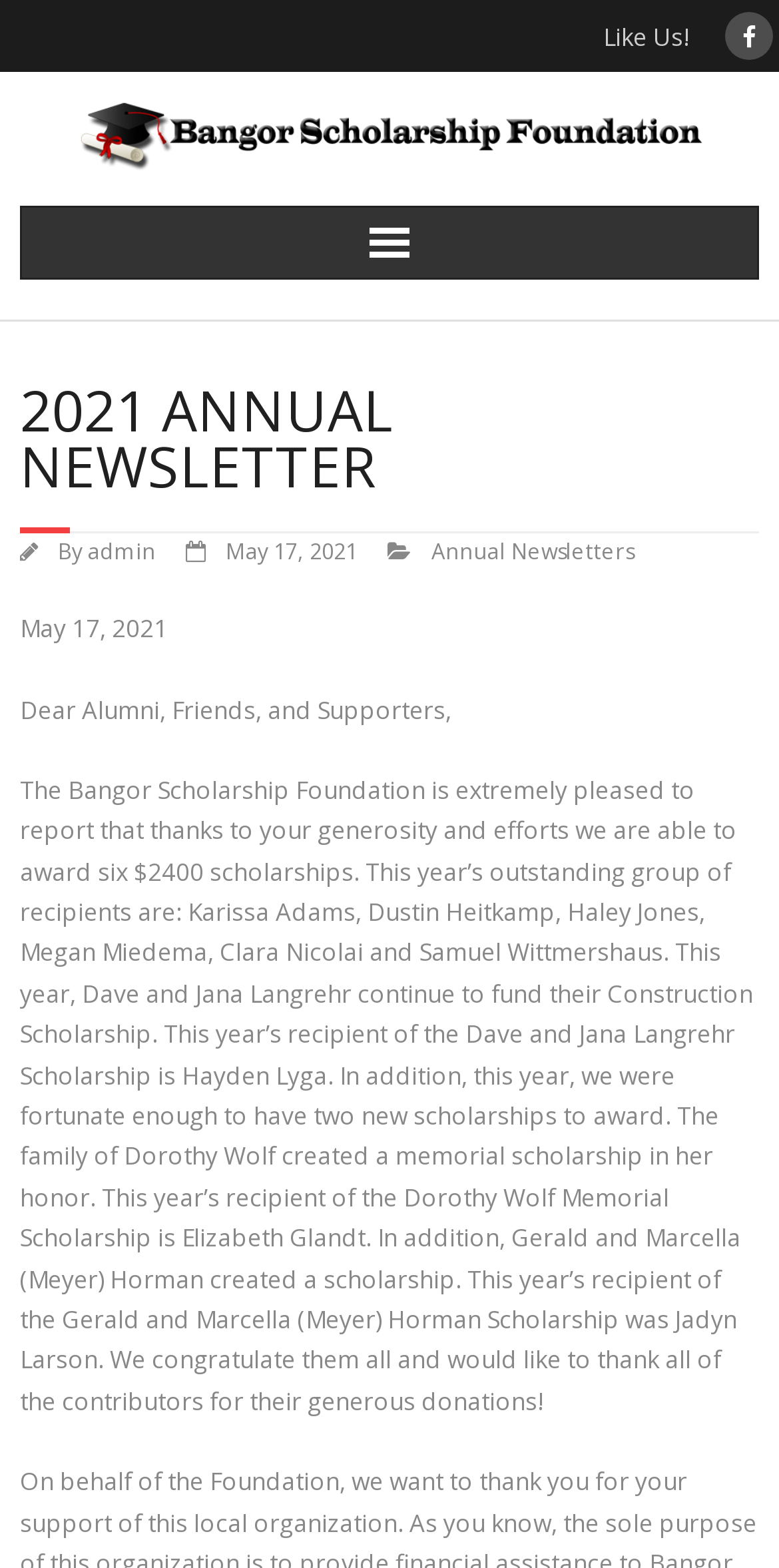Elaborate on the different components and information displayed on the webpage.

The webpage is the 2021 Annual Newsletter of the Bangor Scholarship Foundation. At the top-right corner, there is a "Like Us!" text with a Facebook icon next to it. Below this, the foundation's name "Bangor Scholarship Foundation" is displayed as a link, accompanied by an image of the same name.

The main content of the newsletter is divided into sections. The first section is headed by "2021 ANNUAL NEWSLETTER" in large font. Below this, there is a subheading with the author's name "By admin" and the publication date "May 17, 2021". The subheading also includes a link to "Annual Newsletters".

The main body of the newsletter is a letter addressed to "Alumni, Friends, and Supporters". The letter reports on the foundation's achievements, including the awarding of six $2400 scholarships to outstanding recipients. It also mentions the establishment of new scholarships, including the Dave and Jana Langrehr Scholarship, the Dorothy Wolf Memorial Scholarship, and the Gerald and Marcella (Meyer) Horman Scholarship, and congratulates the recipients of these awards. The letter expresses gratitude to all contributors for their generous donations.